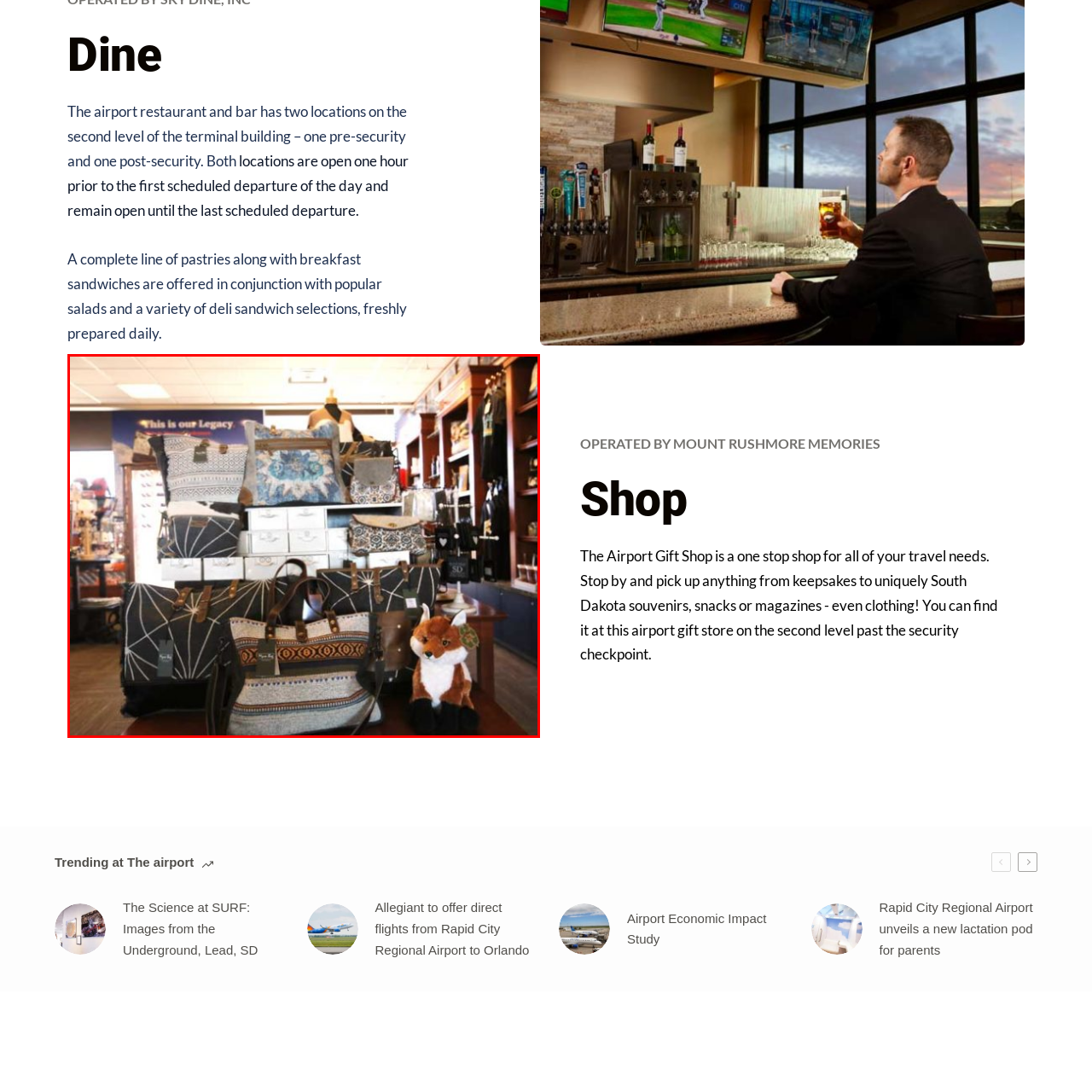Generate an in-depth caption for the image segment highlighted with a red box.

The image showcases a beautifully arranged display of various bags and a plush fox toy, set against the backdrop of the Rapid City Regional Airport Gift Shop. The assortment includes a range of stylish totes and pouches featuring intricate patterns and designs, reflecting the unique craftsmanship of the region. Nestled among the bags is a charming stuffed fox, adding a whimsical touch to the display. This vibrant scene emphasizes the shop's commitment to providing travelers with a selection of locally-inspired souvenirs and gifts, making it an ideal stop for picking up memorable items before or after flights. The backdrop of the shop features shelves filled with additional merchandise, highlighting its diverse offerings for travelers seeking keepsakes or practical items.